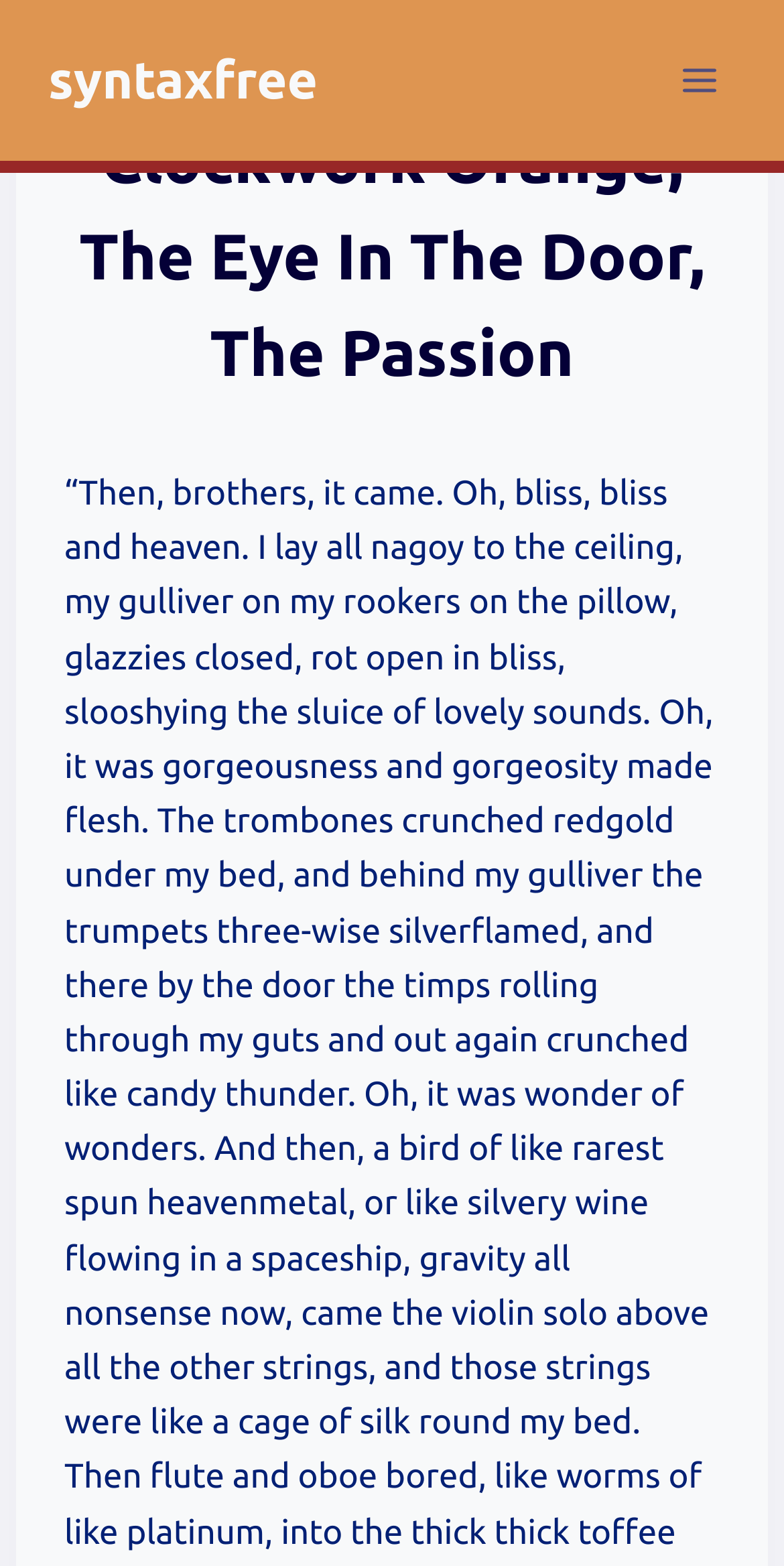Based on the element description "syntaxfreethe liminal edition", predict the bounding box coordinates of the UI element.

[0.062, 0.031, 0.405, 0.071]